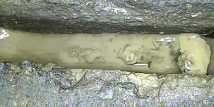Why is urgent repair necessary?
Based on the image, answer the question in a detailed manner.

The pipe's condition necessitates urgent repair actions to ensure the pipes function properly within the construction of the surrounding subdivision.